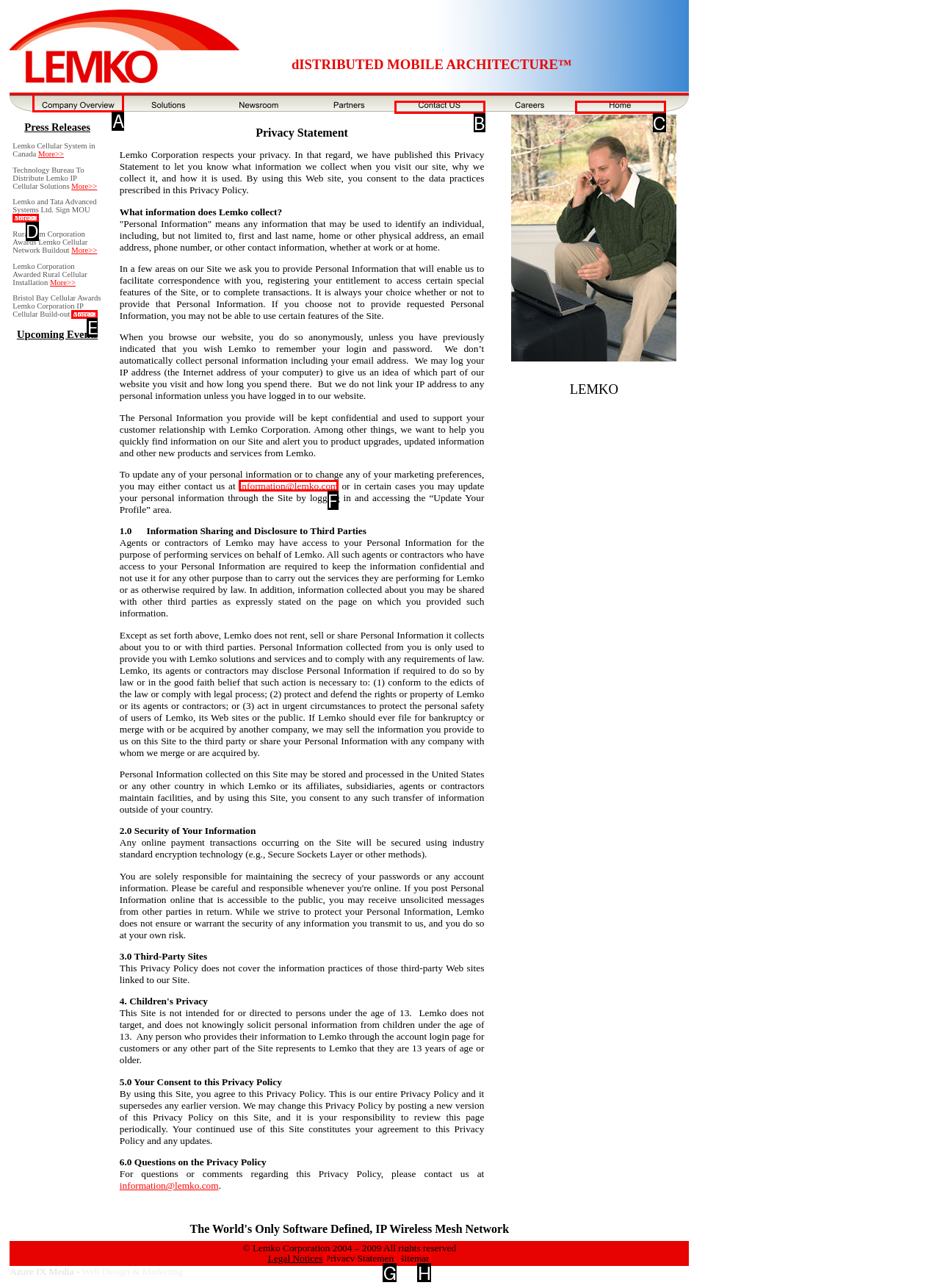Identify the correct UI element to click for this instruction: Click on Company Overview
Respond with the appropriate option's letter from the provided choices directly.

A